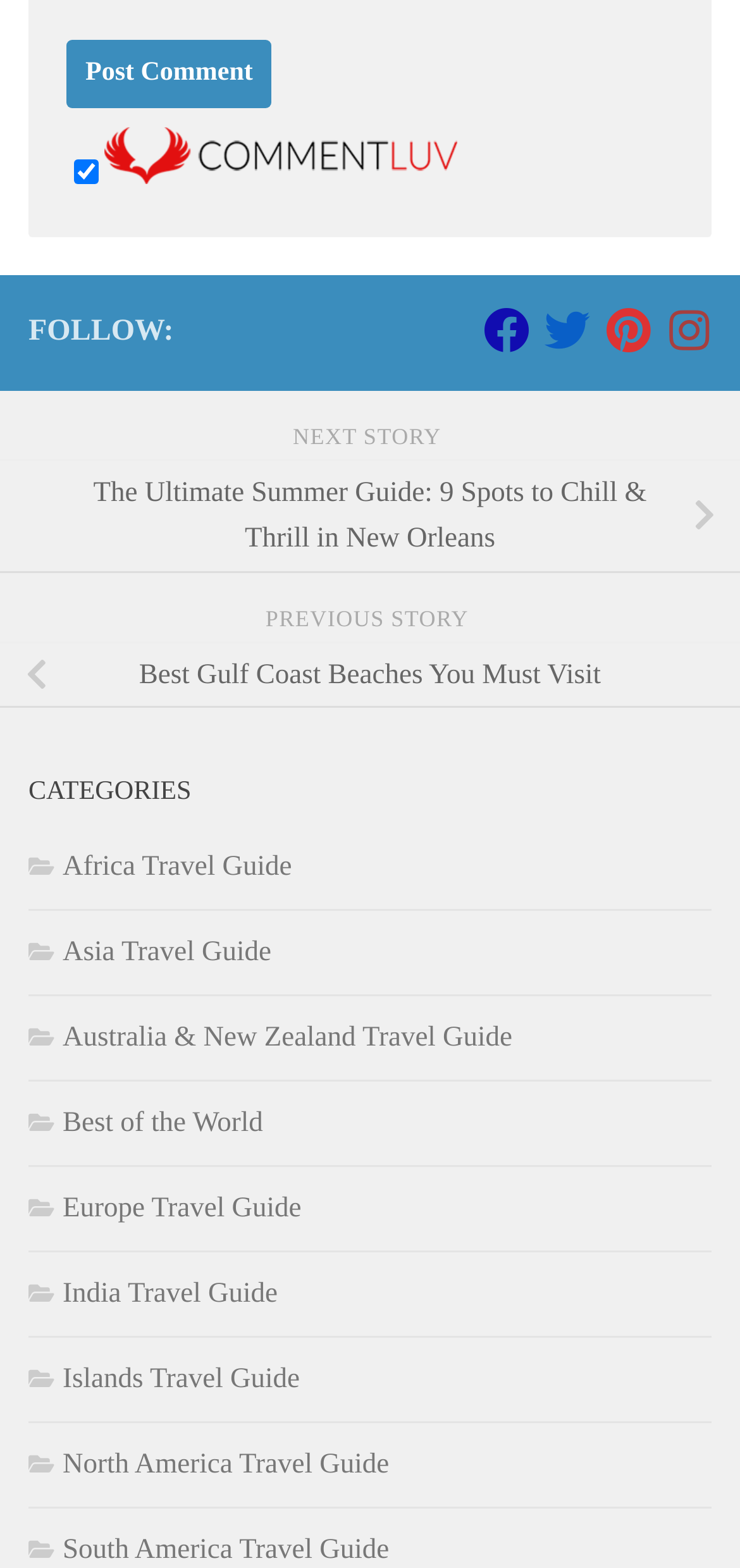Given the description of the UI element: "name="doluv"", predict the bounding box coordinates in the form of [left, top, right, bottom], with each value being a float between 0 and 1.

[0.1, 0.102, 0.133, 0.118]